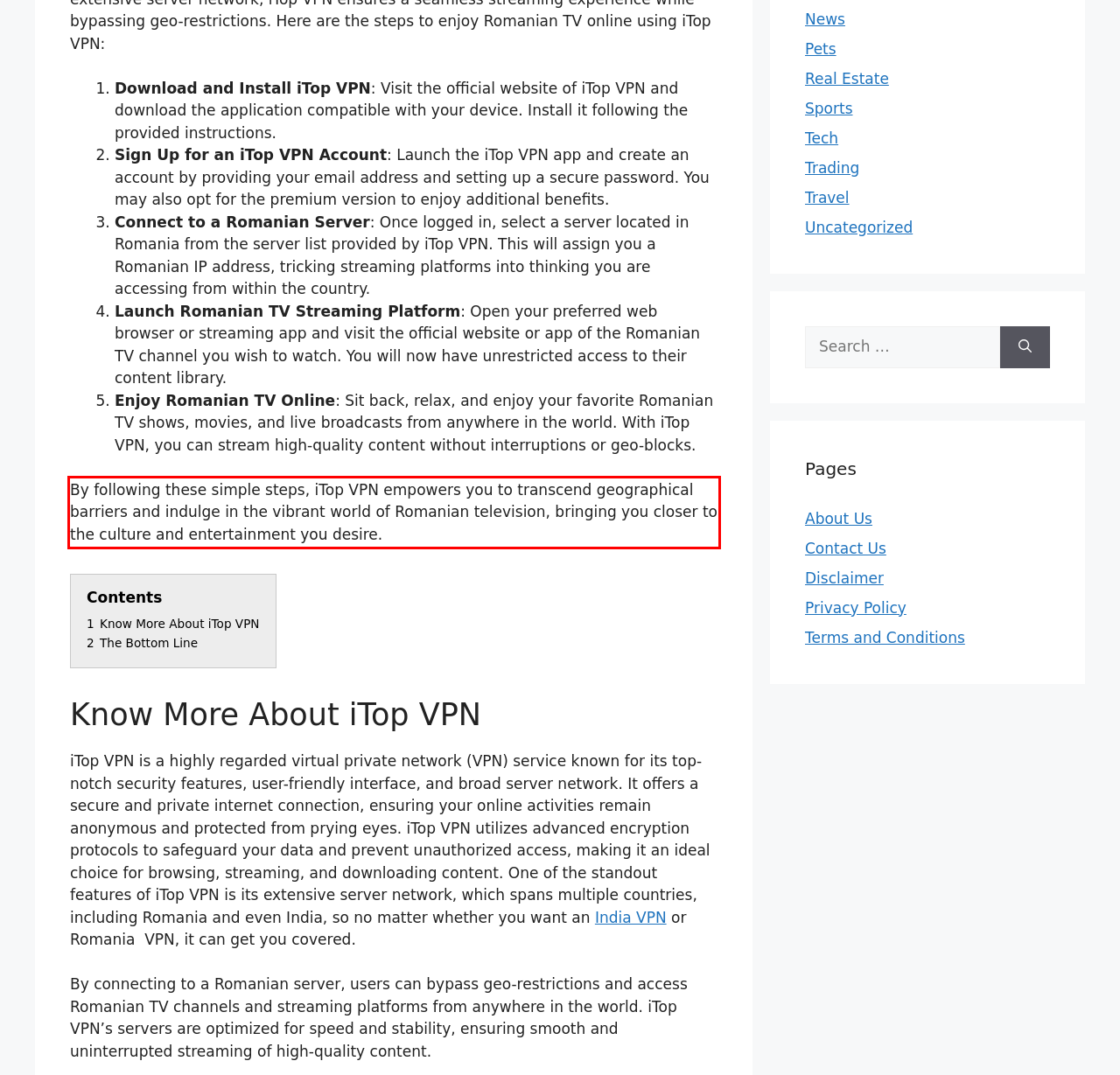The screenshot you have been given contains a UI element surrounded by a red rectangle. Use OCR to read and extract the text inside this red rectangle.

By following these simple steps, iTop VPN empowers you to transcend geographical barriers and indulge in the vibrant world of Romanian television, bringing you closer to the culture and entertainment you desire.